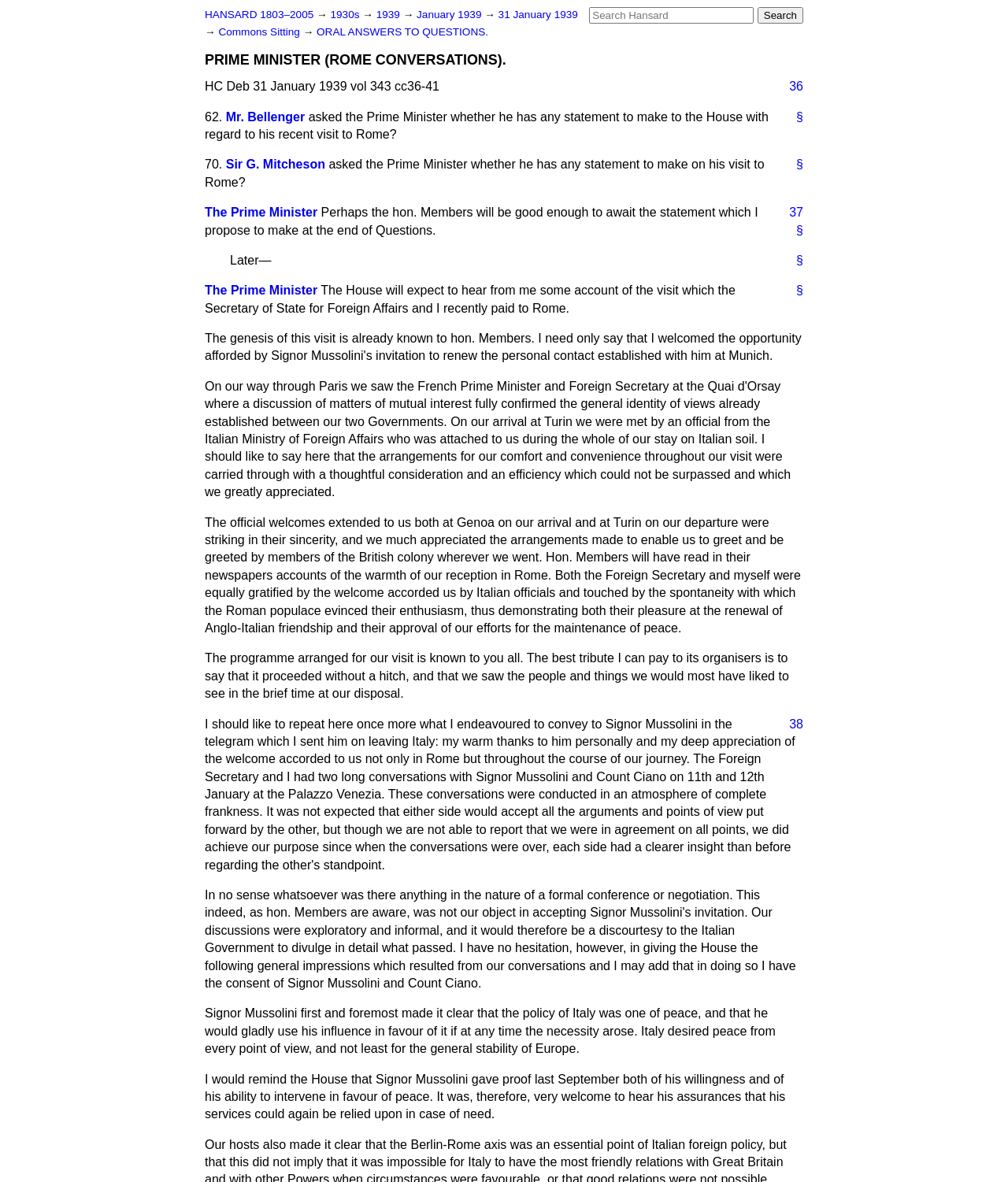Provide a brief response in the form of a single word or phrase:
What is the date of the Commons Sitting?

31 January 1939